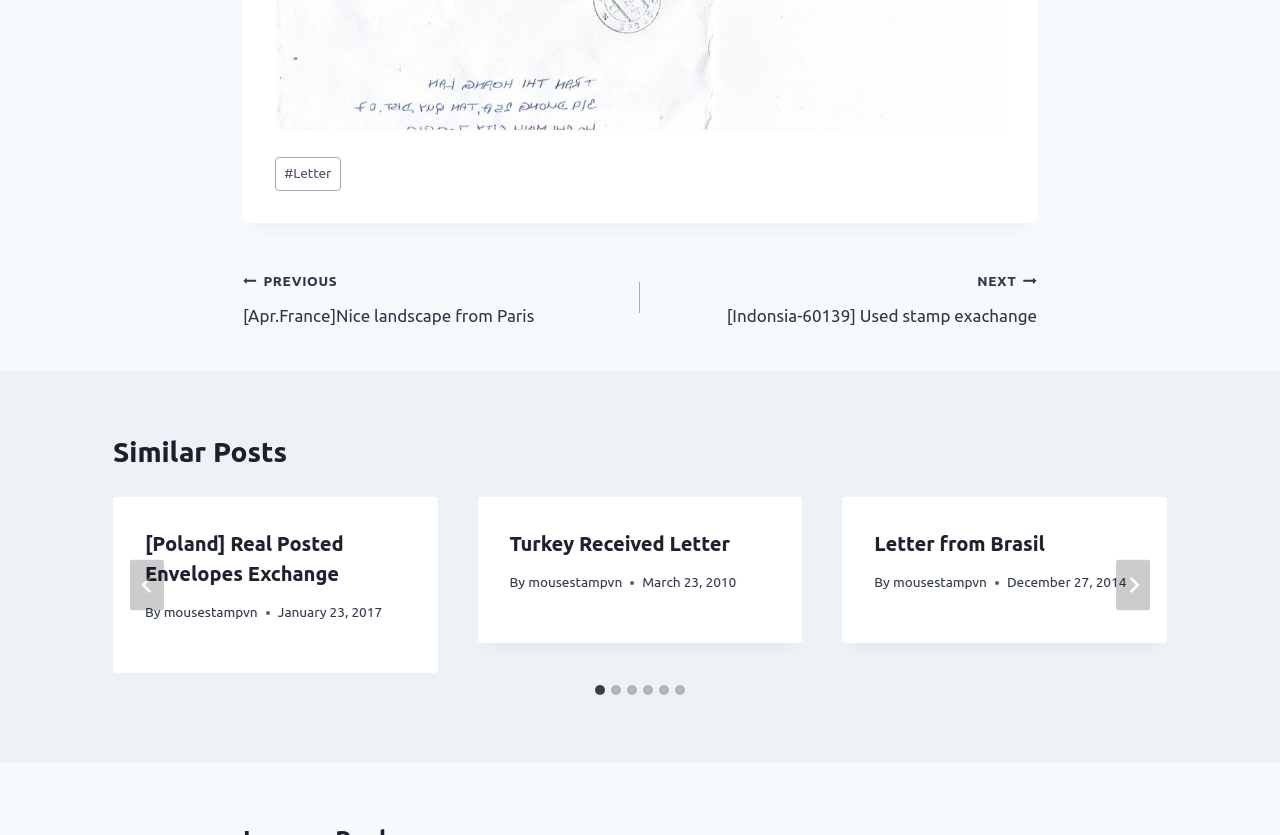Kindly determine the bounding box coordinates for the area that needs to be clicked to execute this instruction: "Go to next slide".

[0.872, 0.67, 0.898, 0.731]